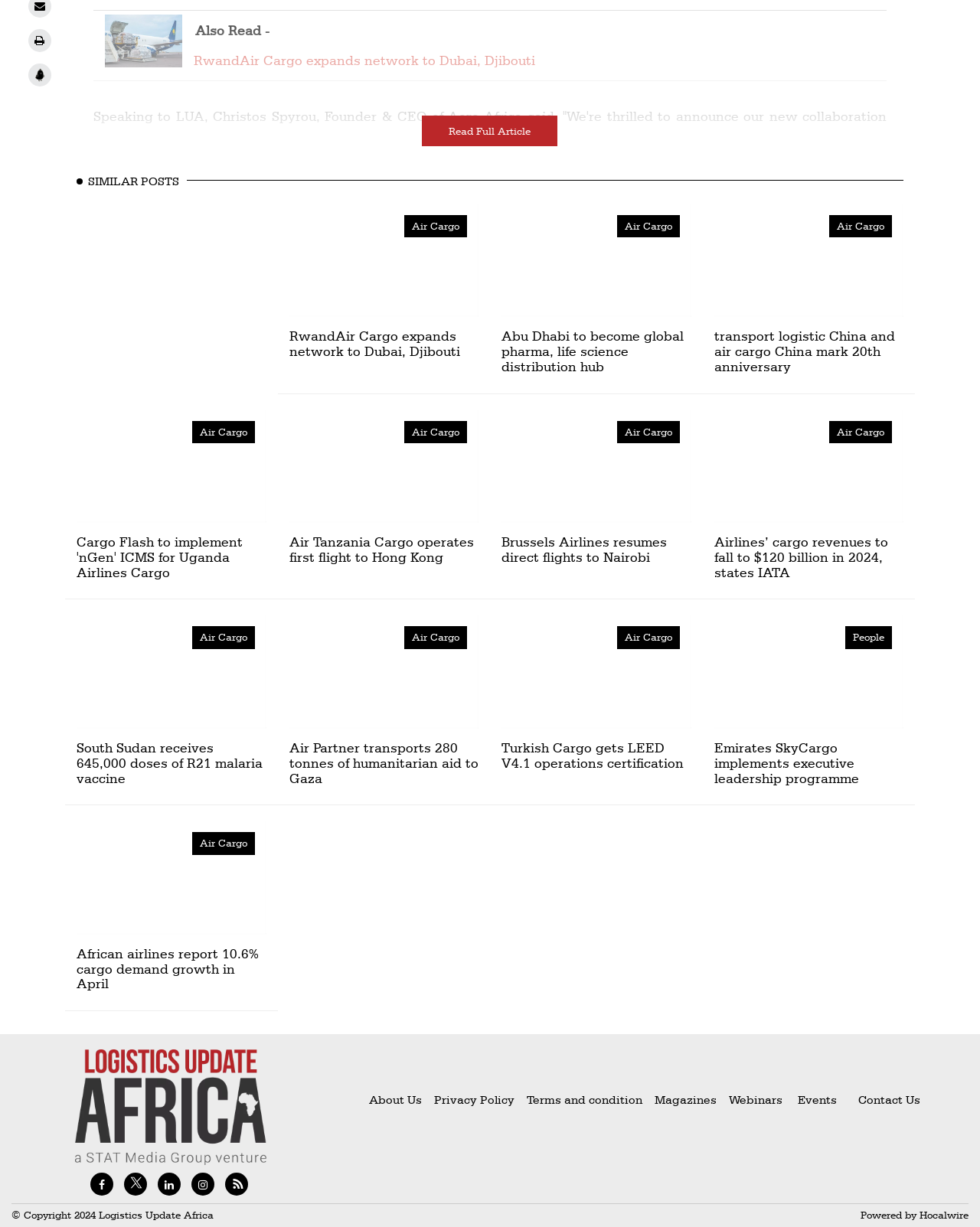Using the provided description Events, find the bounding box coordinates for the UI element. Provide the coordinates in (top-left x, top-left y, bottom-right x, bottom-right y) format, ensuring all values are between 0 and 1.

[0.802, 0.89, 0.854, 0.902]